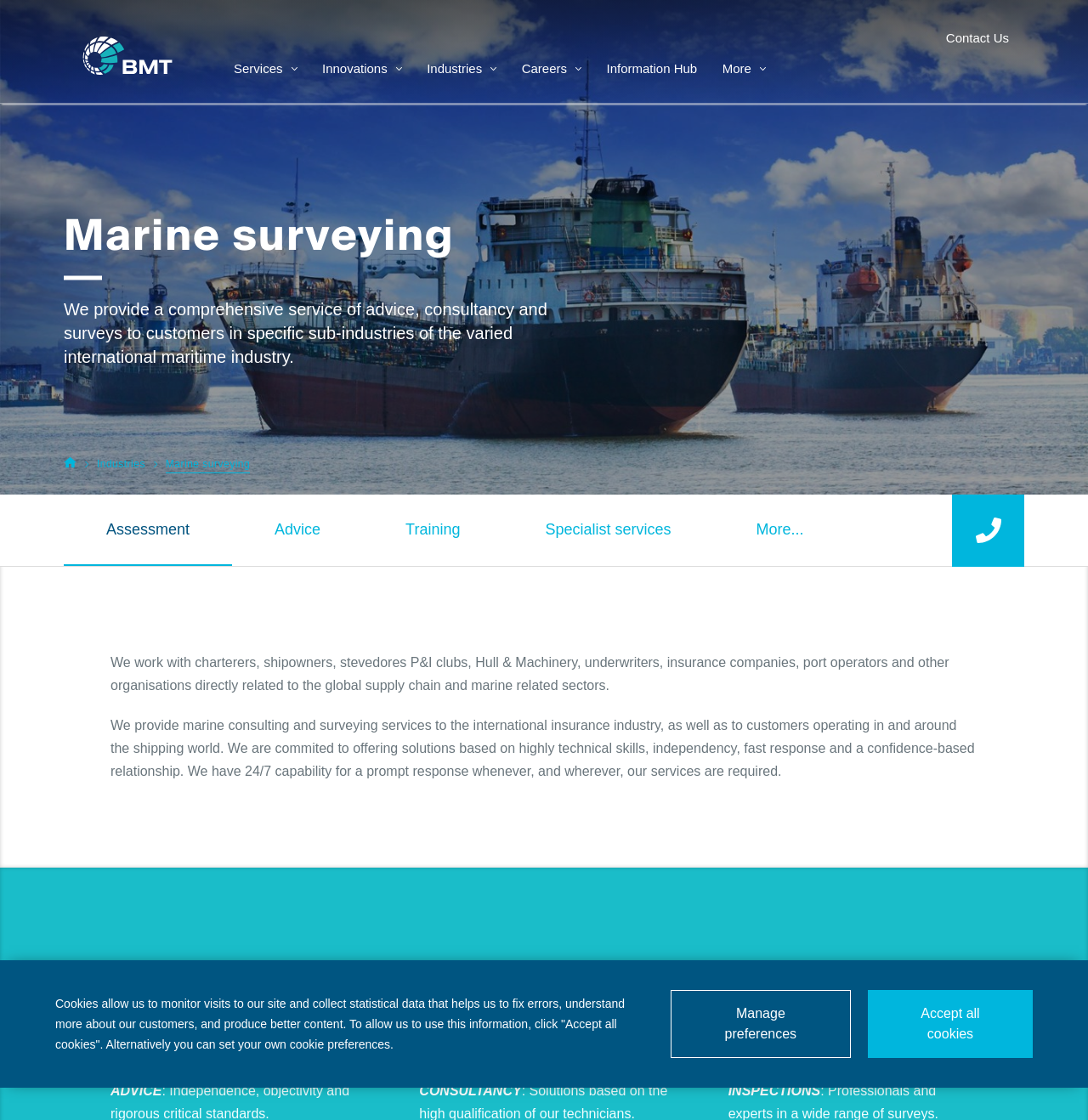What is the main service offered by BMT?
Look at the image and answer the question using a single word or phrase.

Marine surveying